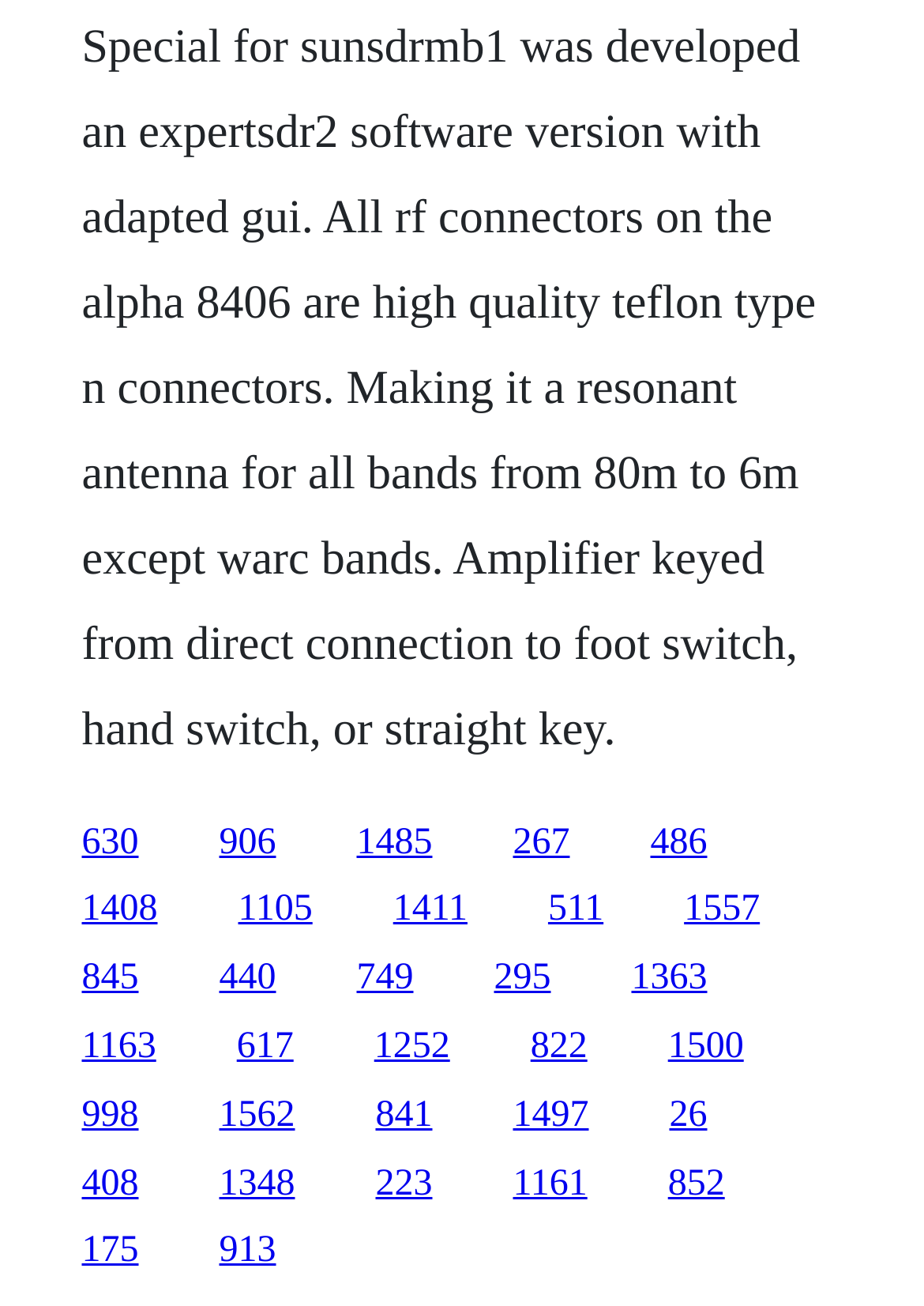Determine the bounding box coordinates (top-left x, top-left y, bottom-right x, bottom-right y) of the UI element described in the following text: 998

[0.088, 0.838, 0.15, 0.869]